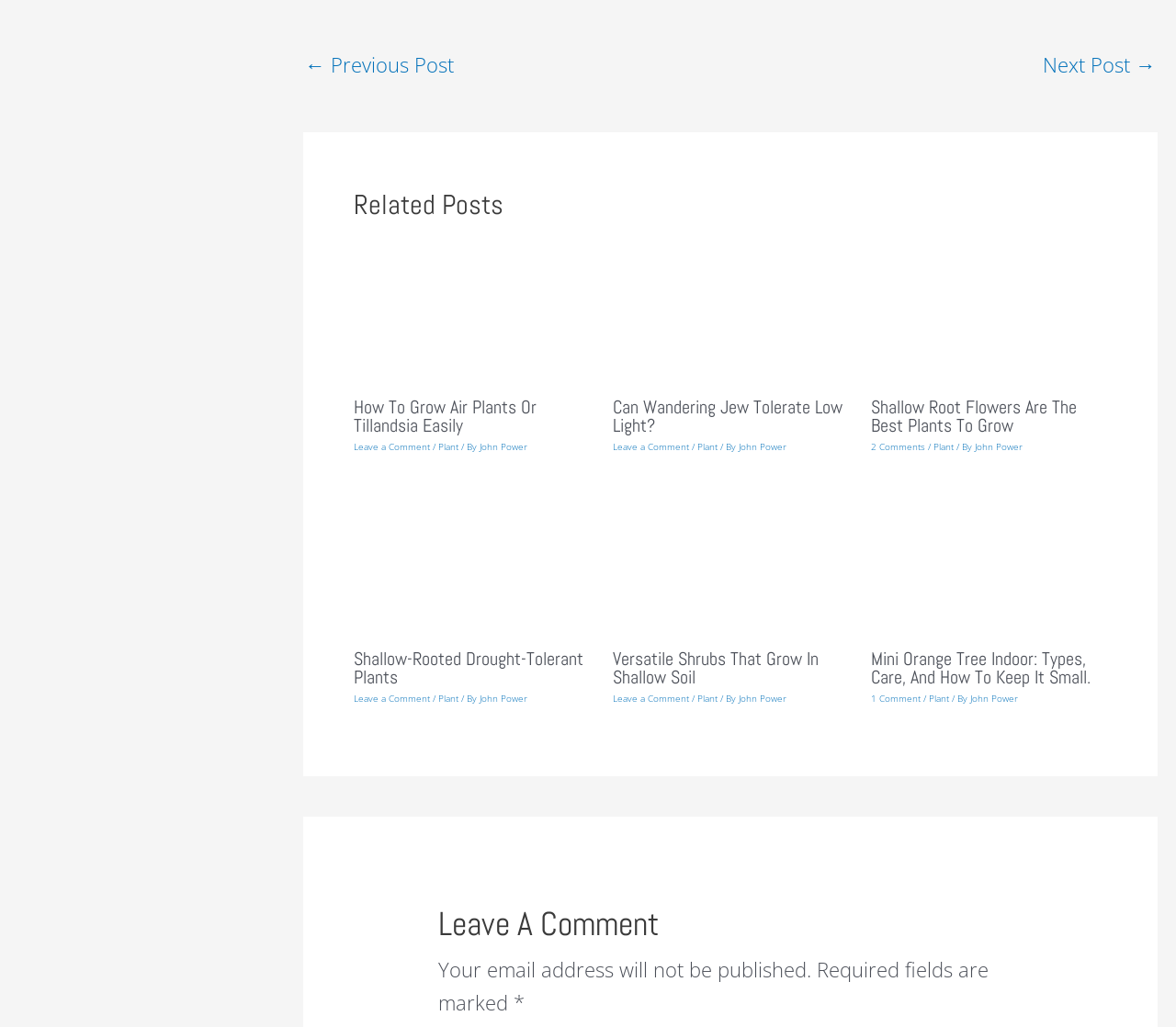Based on the element description 1 Comment, identify the bounding box coordinates for the UI element. The coordinates should be in the format (top-left x, top-left y, bottom-right x, bottom-right y) and within the 0 to 1 range.

[0.741, 0.674, 0.783, 0.686]